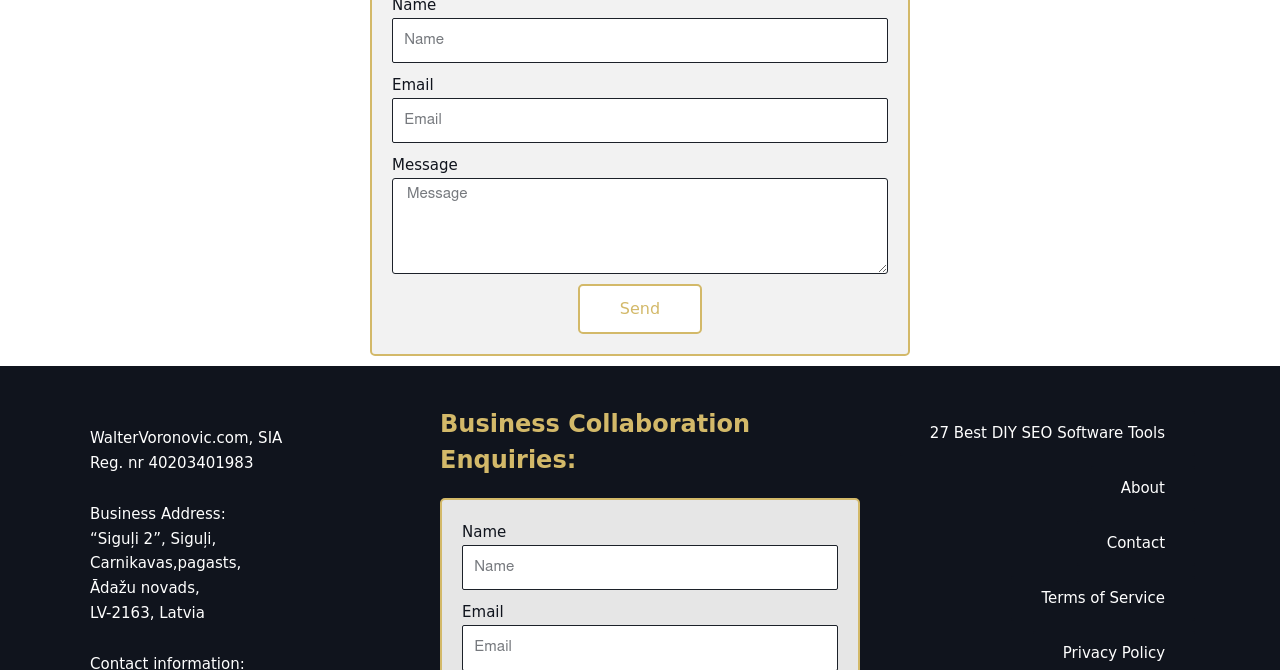Answer the following inquiry with a single word or phrase:
What is the purpose of the form on the webpage?

Business Collaboration Enquiries